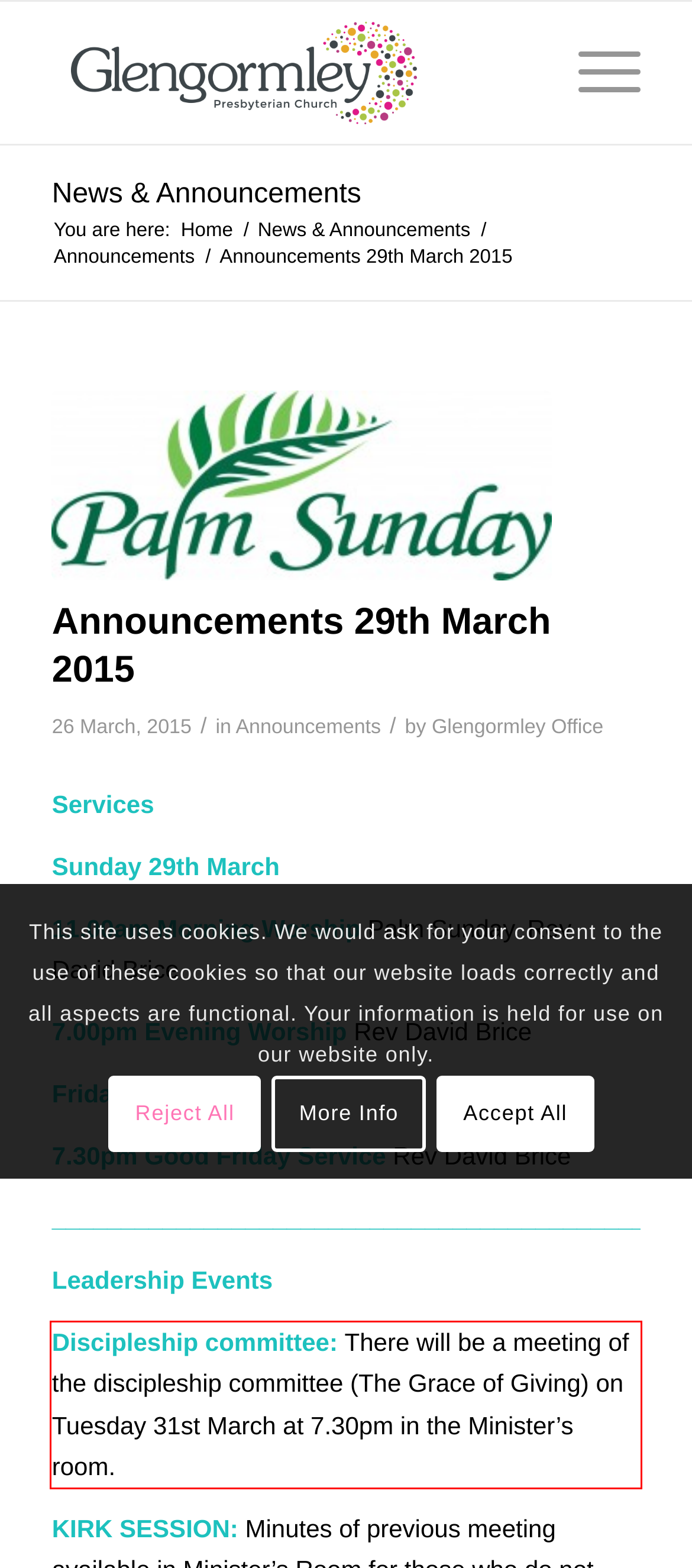Examine the screenshot of the webpage, locate the red bounding box, and generate the text contained within it.

Discipleship committee: There will be a meeting of the discipleship committee (The Grace of Giving) on Tuesday 31st March at 7.30pm in the Minister’s room.